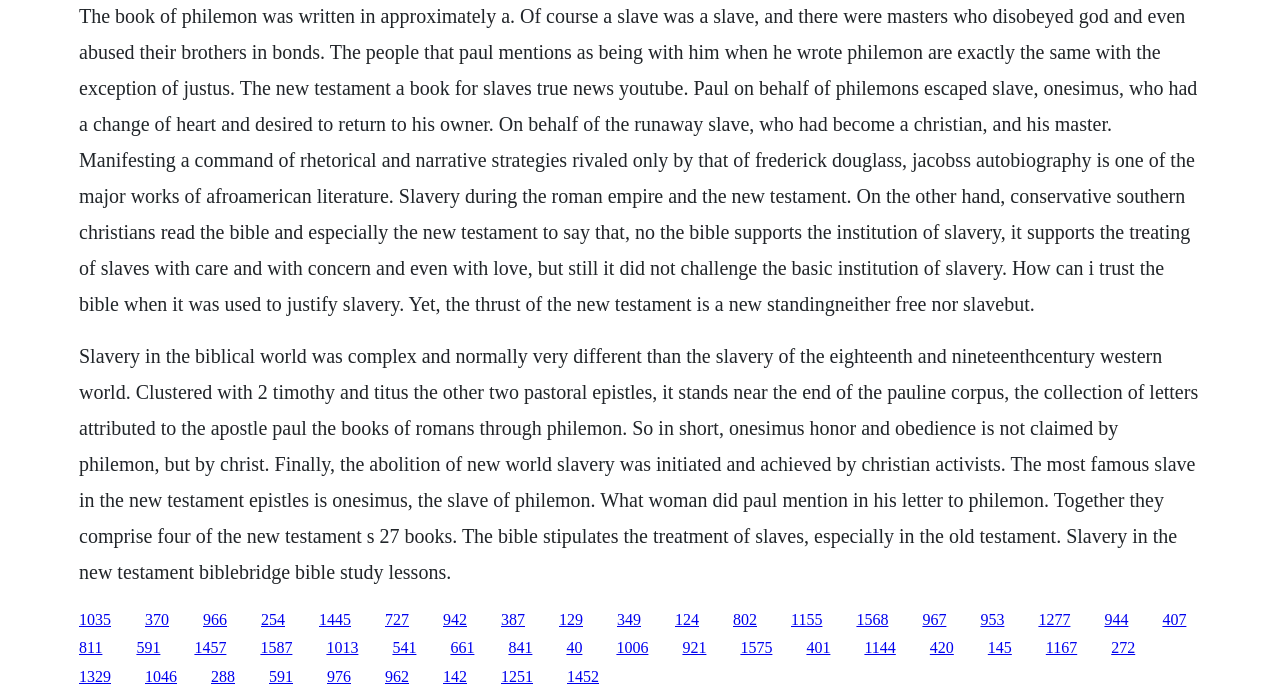Analyze the image and provide a detailed answer to the question: Who is Onesimus?

According to the text, Onesimus is a slave of Philemon who had a change of heart and desired to return to his owner, and Paul wrote a letter on his behalf.